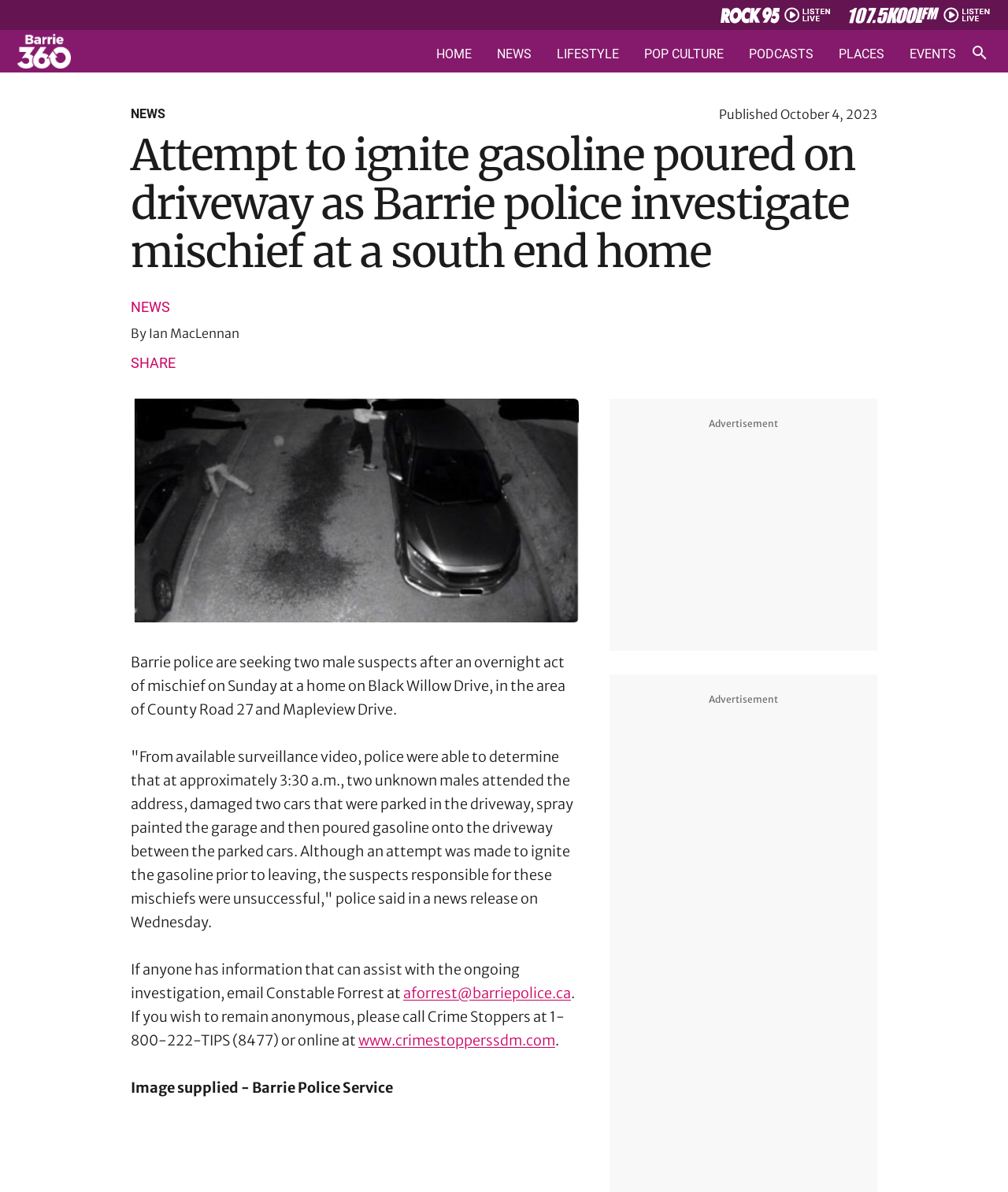Please determine the bounding box coordinates for the element that should be clicked to follow these instructions: "Read the article by Ian MacLennan".

[0.148, 0.273, 0.238, 0.286]